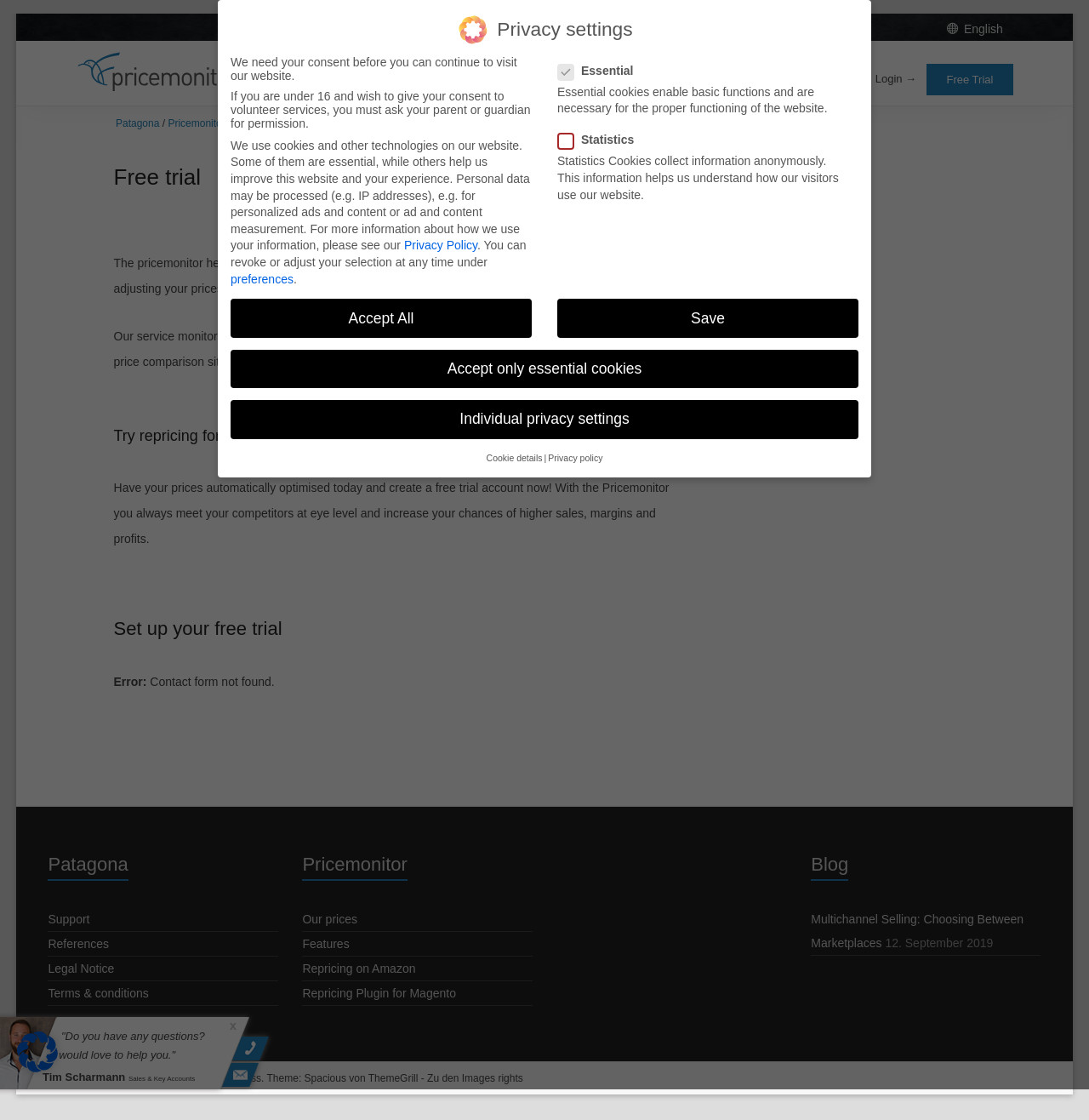How many links are there in the main menu?
Answer the question with detailed information derived from the image.

The main menu is located at the top of the webpage and contains the links 'Features', 'References', 'Service & Support', 'Prices & Conditions', 'Blog', and 'Login →'. These links have the bounding box coordinates [0.443, 0.06, 0.483, 0.081], [0.498, 0.06, 0.55, 0.081], [0.566, 0.06, 0.648, 0.081], [0.663, 0.06, 0.752, 0.081], [0.768, 0.06, 0.788, 0.081], and [0.804, 0.06, 0.841, 0.081] respectively.